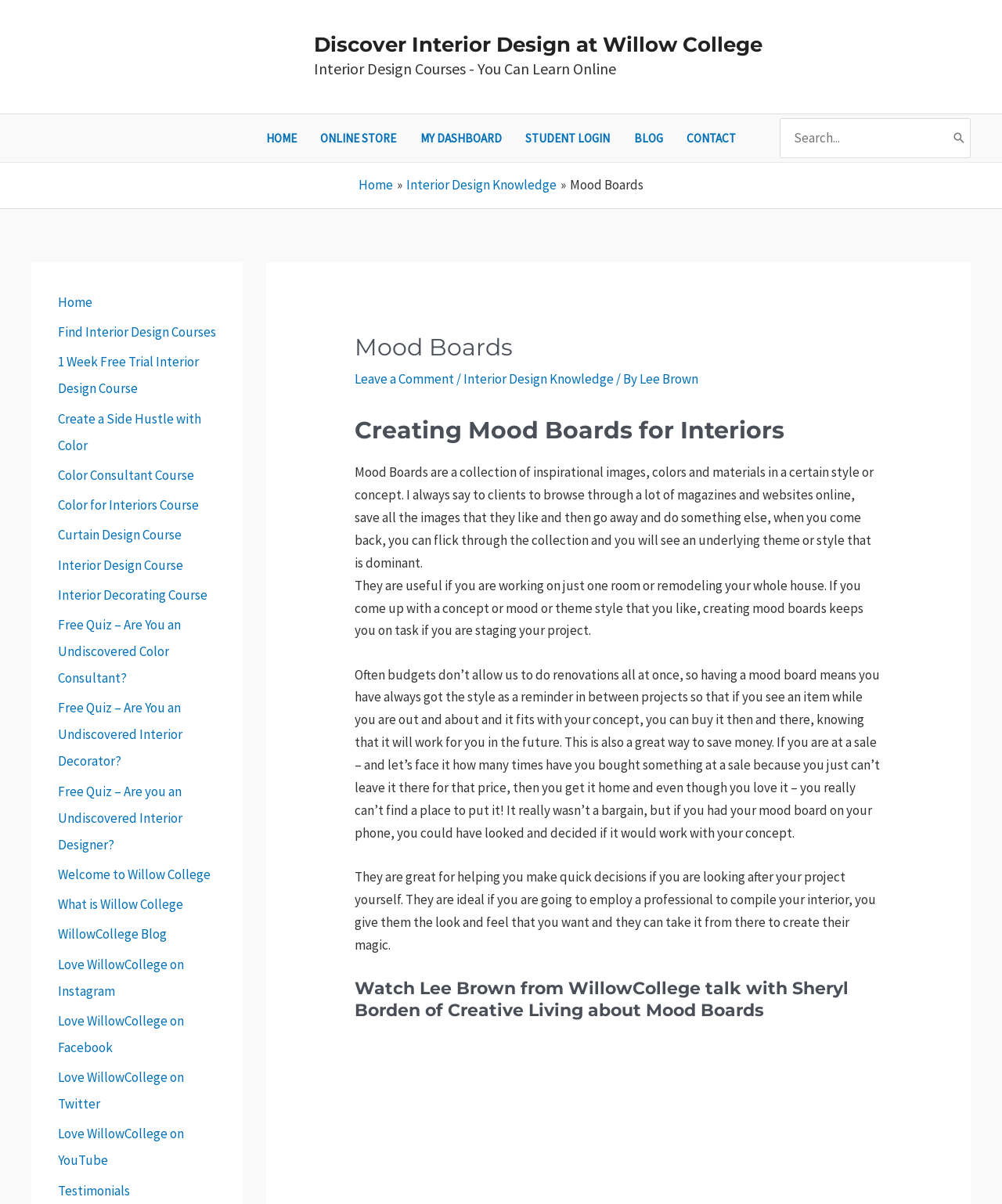Respond to the following question using a concise word or phrase: 
Who is the author of the article about mood boards?

Lee Brown